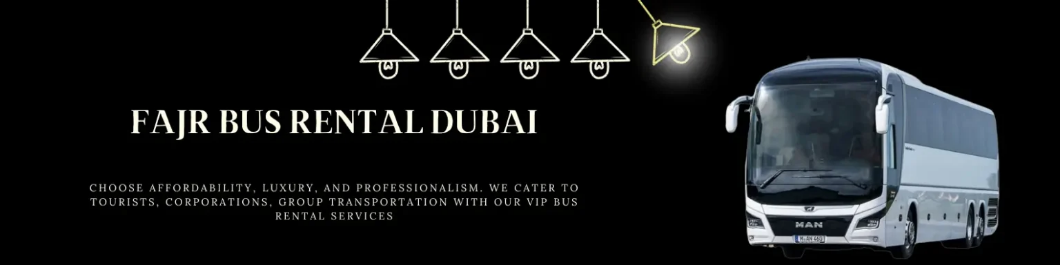What is the tone of the overall aesthetic?
Please use the image to provide an in-depth answer to the question.

The stylized light fixtures above the bus add a touch of elegance and creativity to the overall aesthetic, enhancing the inviting atmosphere of the service, which suggests that the tone of the overall aesthetic is elegant.